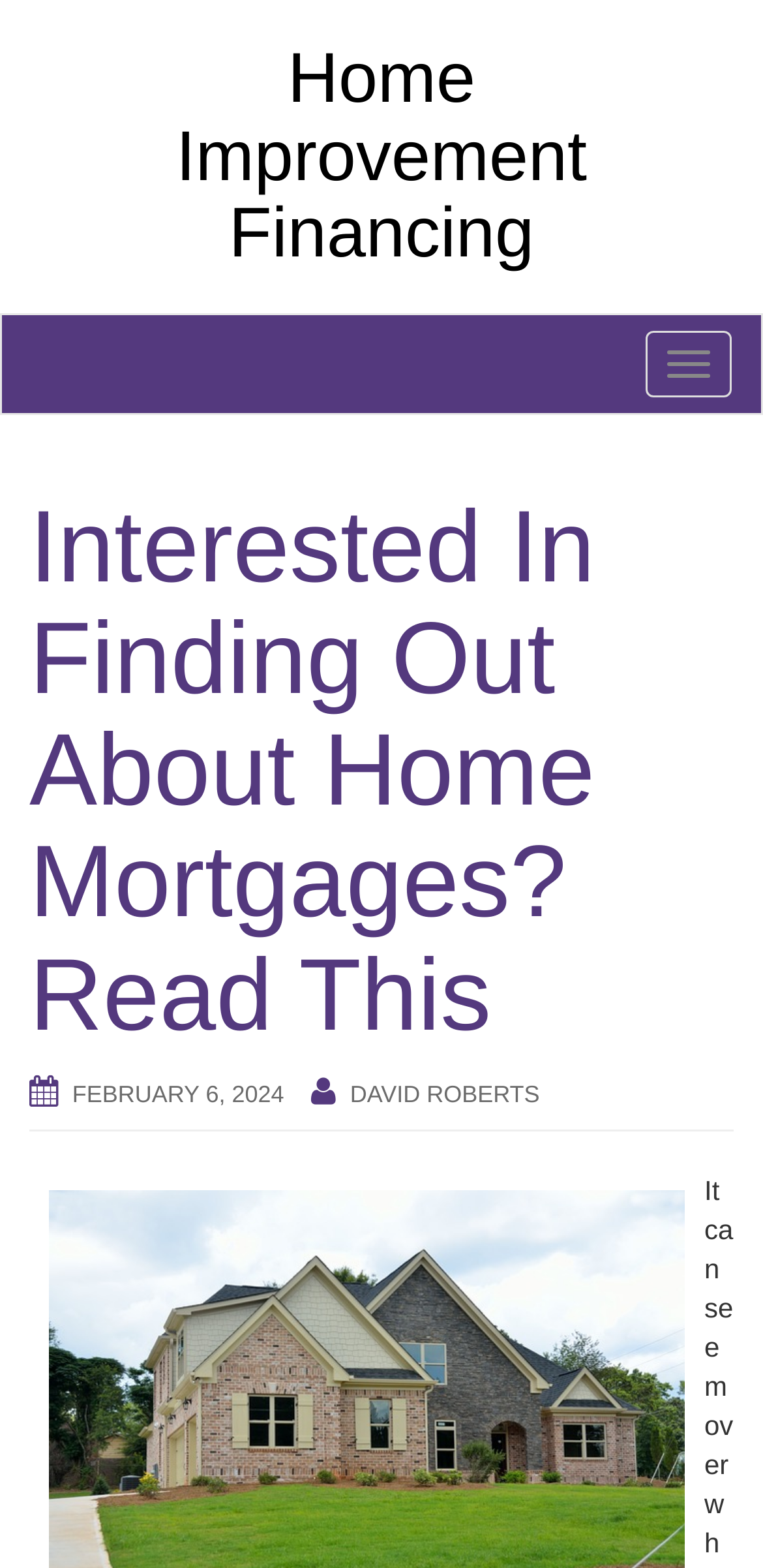Calculate the bounding box coordinates of the UI element given the description: "February 6, 2024".

[0.095, 0.689, 0.372, 0.706]